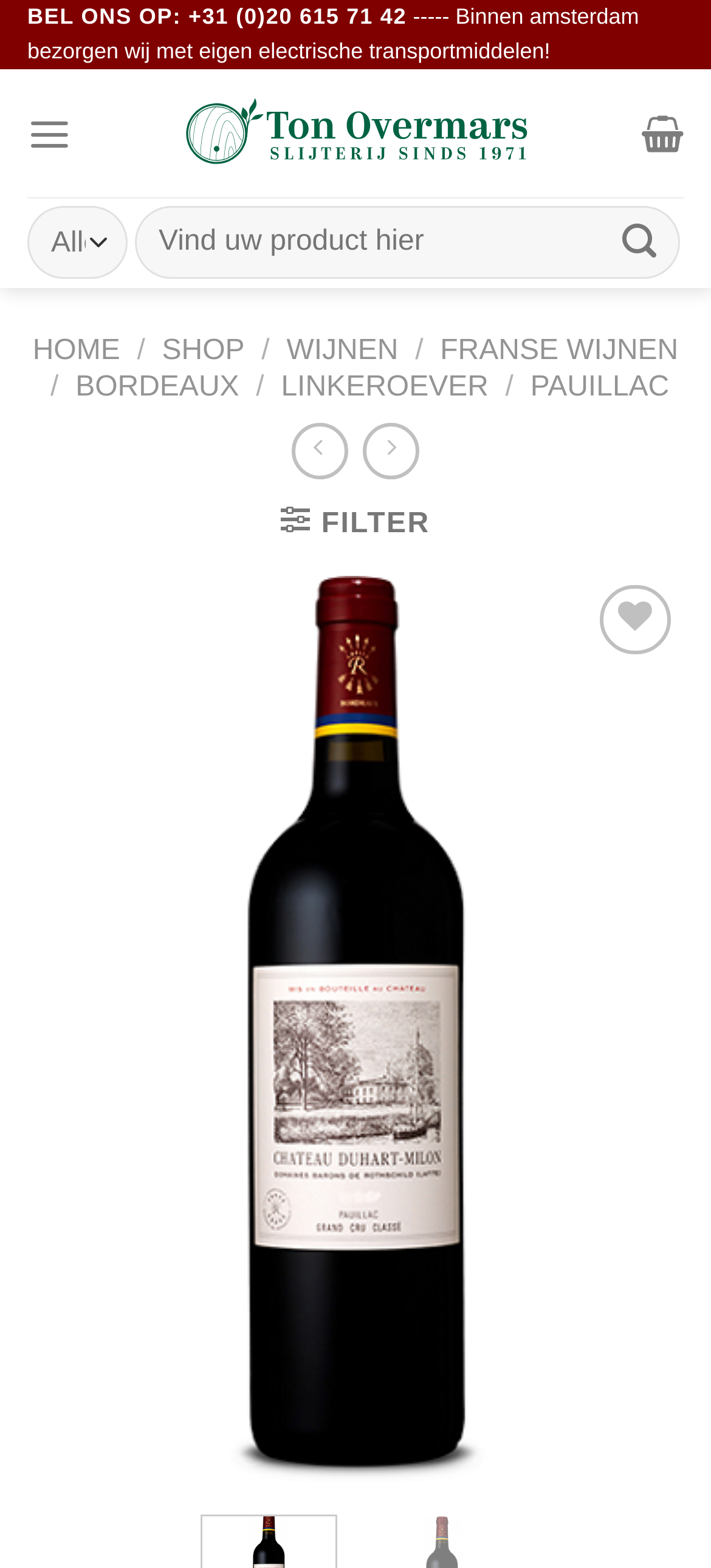What is the name of the person associated with the website?
Kindly give a detailed and elaborate answer to the question.

The name of the person associated with the website can be found in the link element 'Ton Overmars' and also in the root element 'Château Duhart Milon 2015 - Ton Overmars'.